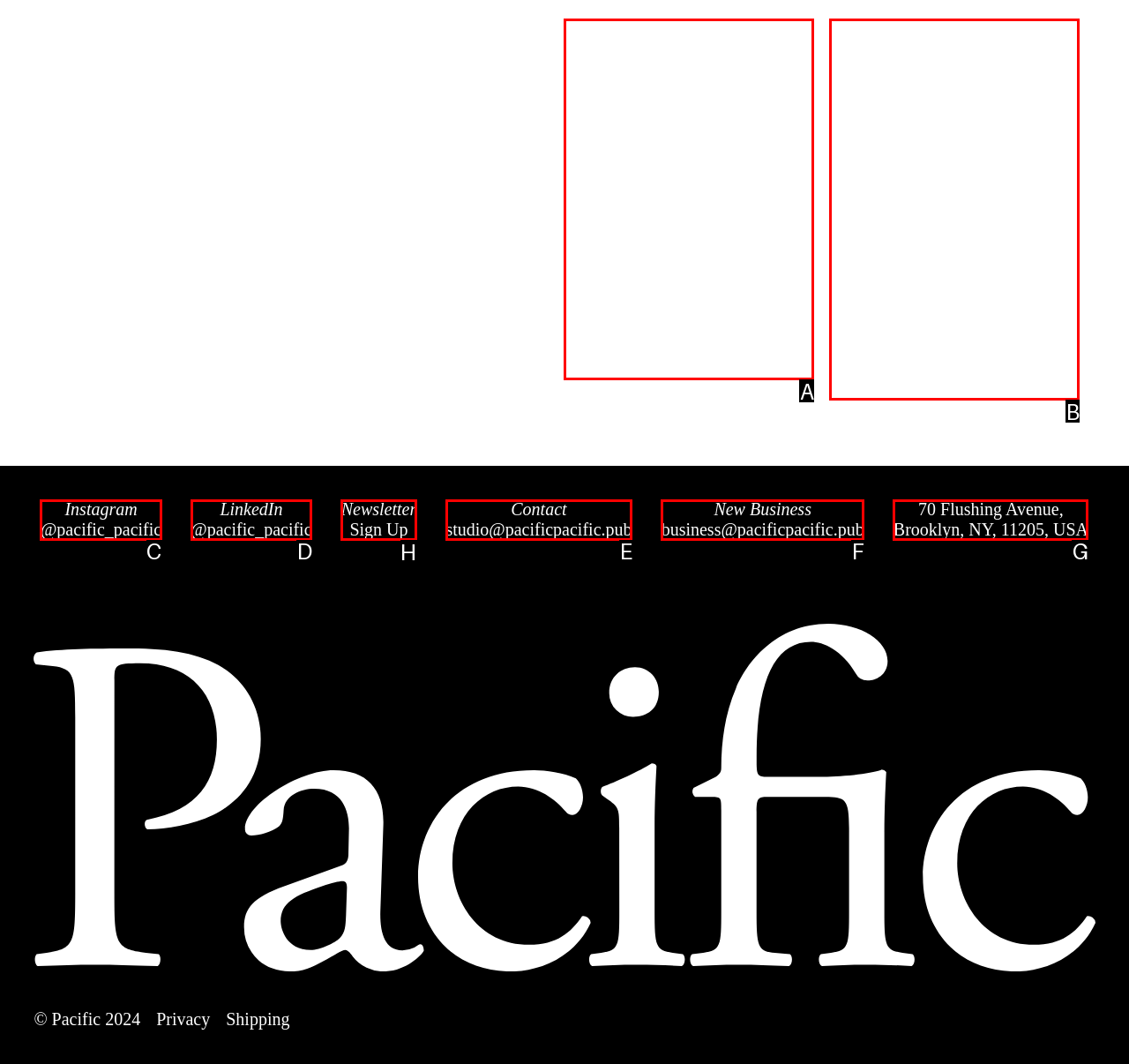Which UI element's letter should be clicked to achieve the task: Sign up for the newsletter
Provide the letter of the correct choice directly.

H